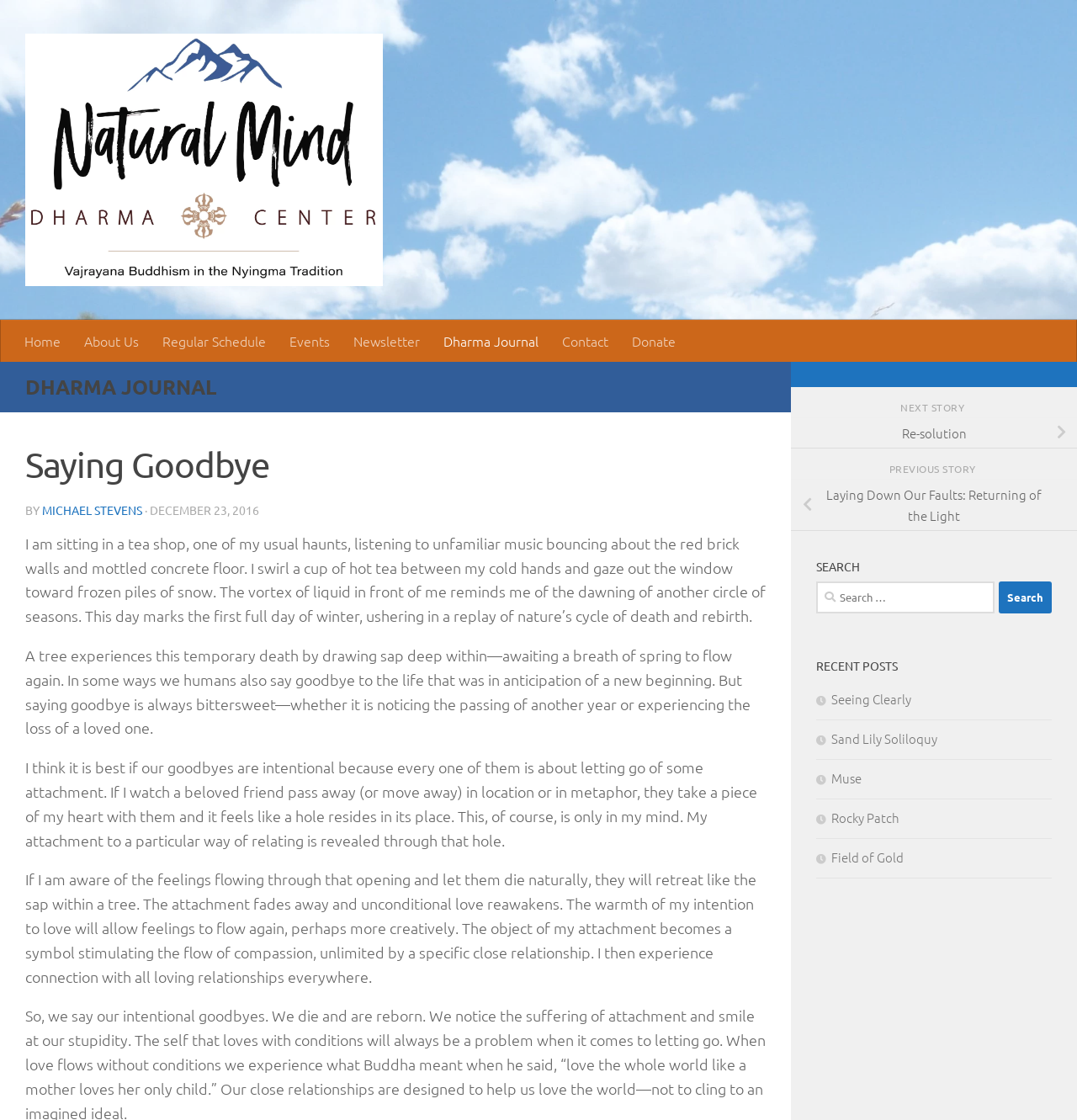Please specify the bounding box coordinates of the element that should be clicked to execute the given instruction: 'Click on the 'NEXT STORY' button'. Ensure the coordinates are four float numbers between 0 and 1, expressed as [left, top, right, bottom].

[0.836, 0.358, 0.898, 0.37]